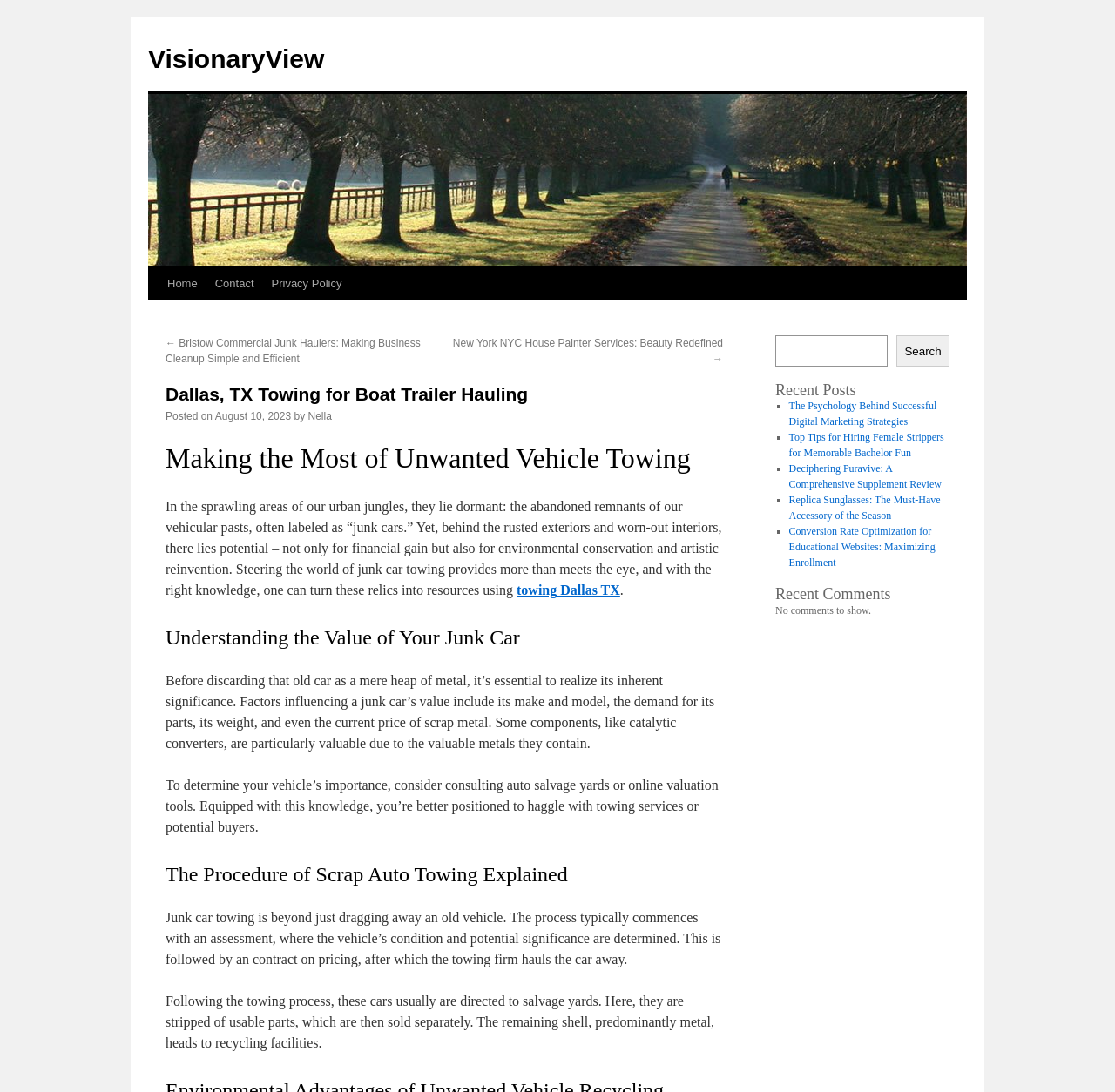Locate the bounding box coordinates of the UI element described by: "Search". The bounding box coordinates should consist of four float numbers between 0 and 1, i.e., [left, top, right, bottom].

[0.804, 0.307, 0.852, 0.336]